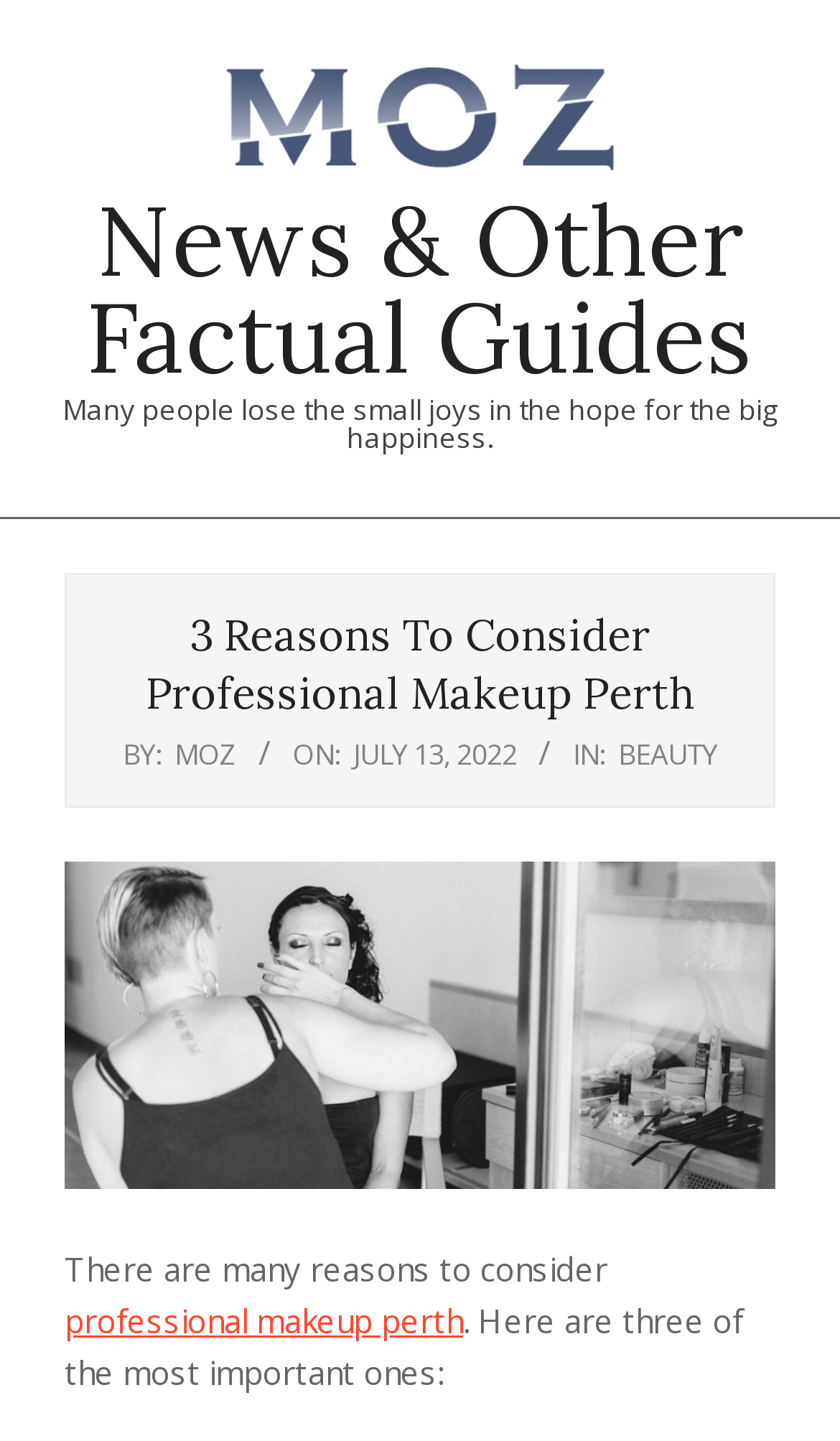What is the category of the article?
Based on the image, give a one-word or short phrase answer.

BEAUTY